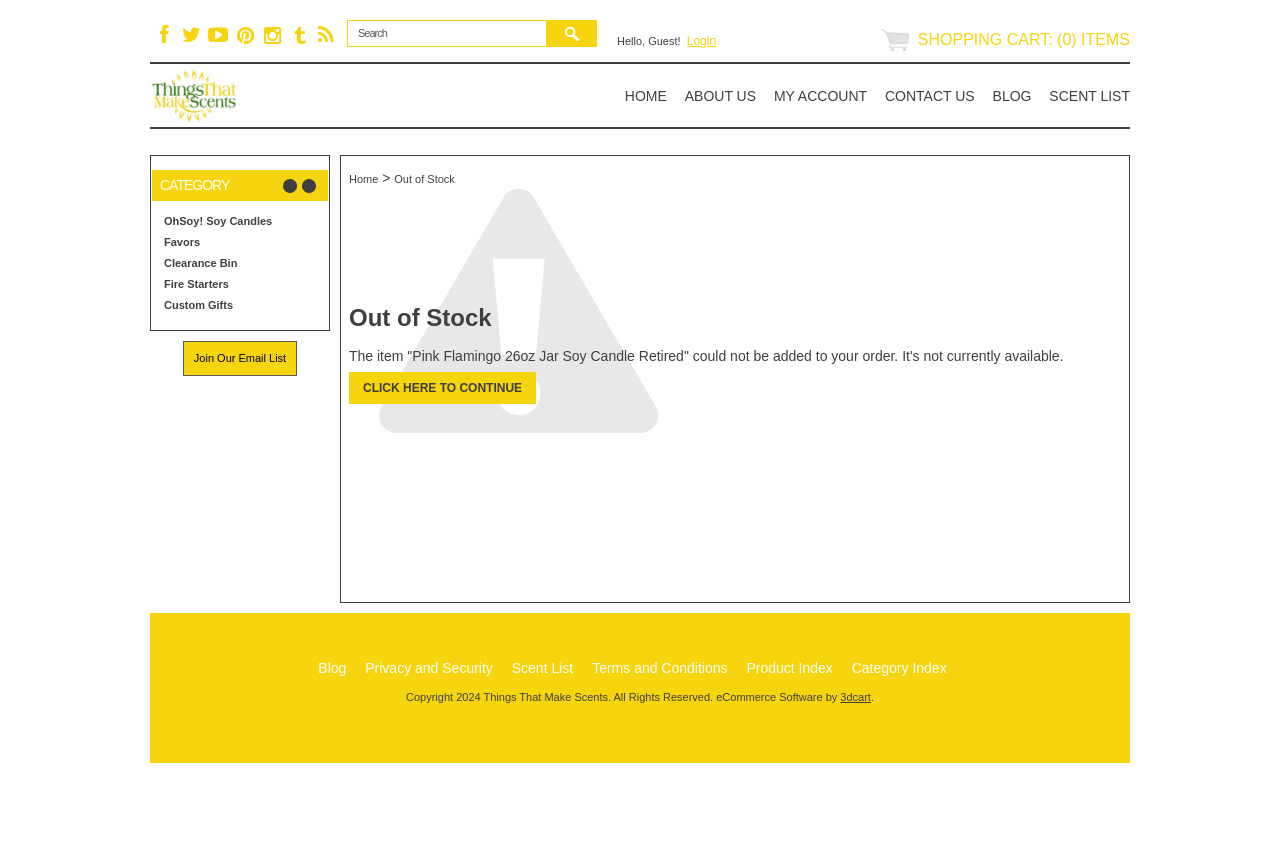Please extract the webpage's main title and generate its text content.

Out of Stock